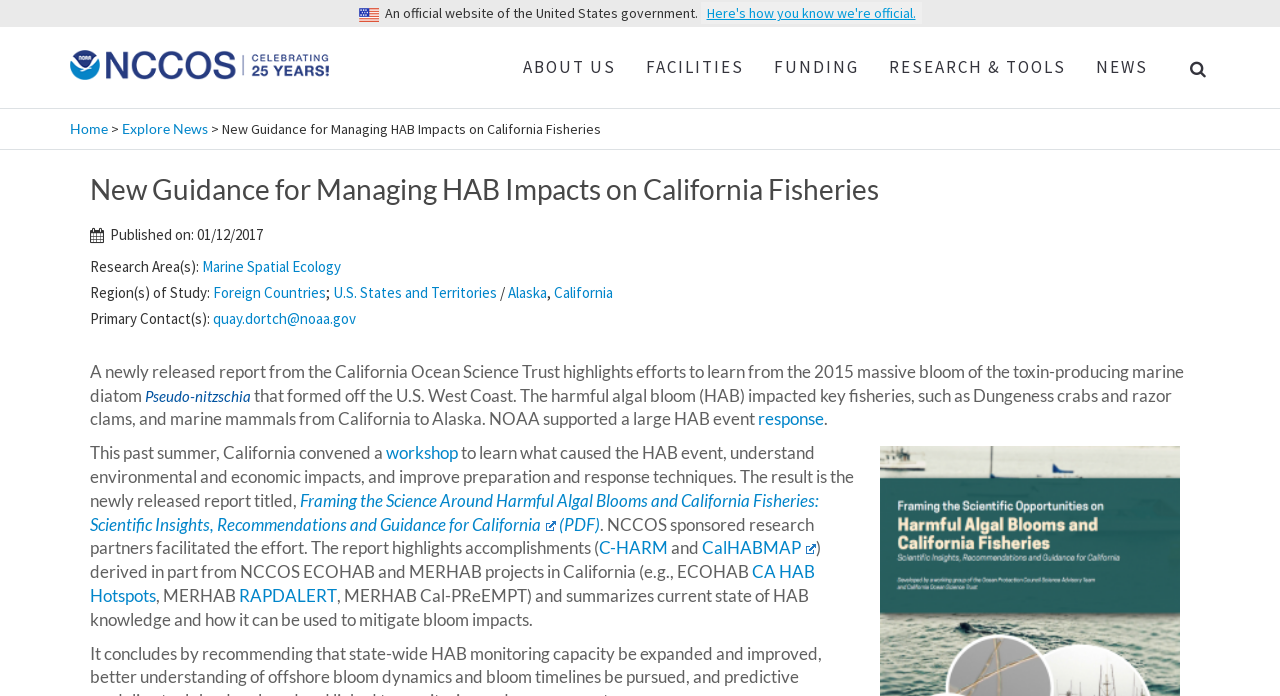Specify the bounding box coordinates for the region that must be clicked to perform the given instruction: "Learn about the new guidance for managing HAB impacts on California fisheries".

[0.07, 0.244, 0.93, 0.301]